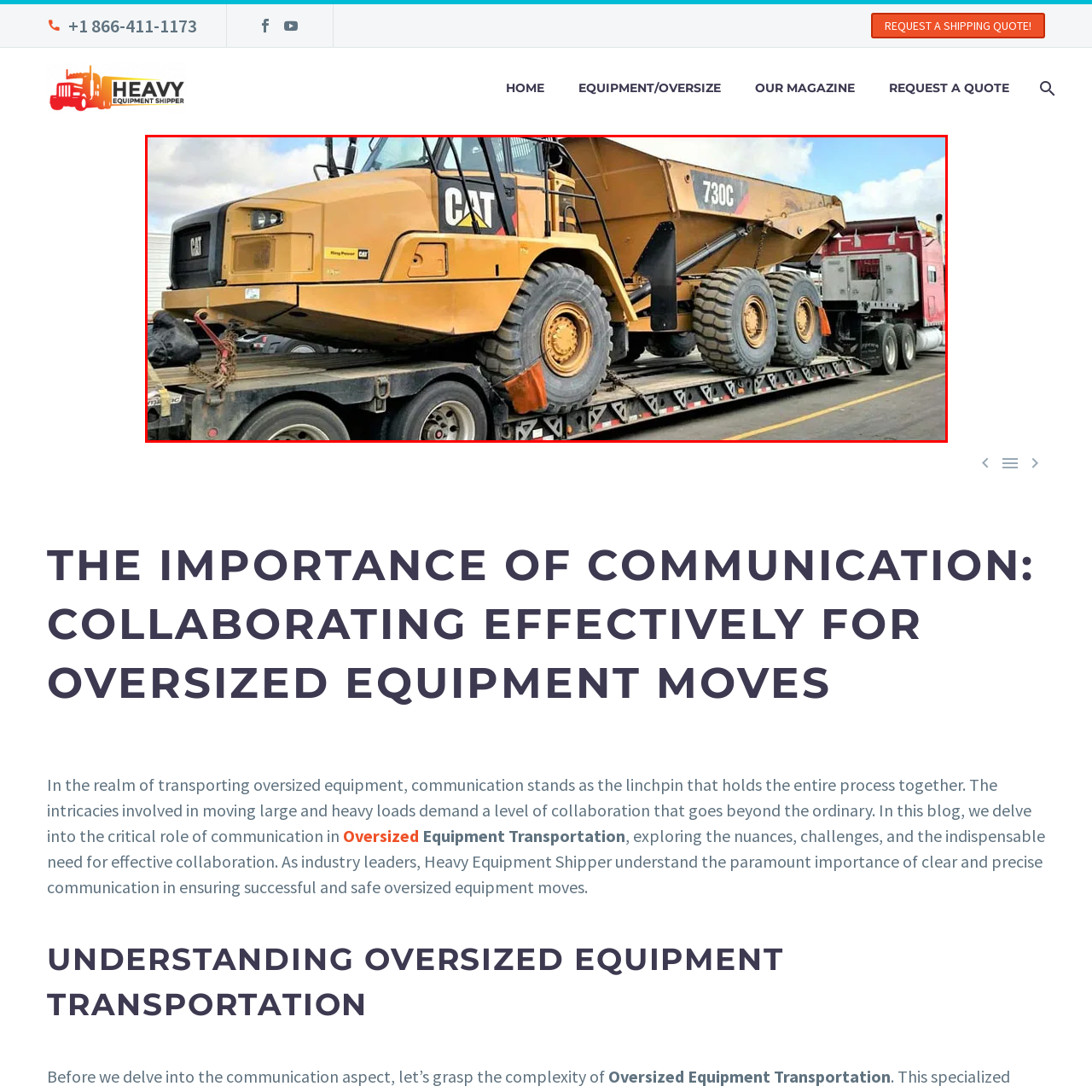What is the significance of the organization and alignment of the machinery?
Please carefully analyze the image highlighted by the red bounding box and give a thorough response based on the visual information contained within that section.

The way the machinery is organized and aligned in the image emphasizes the complexity and challenges involved in transporting oversized equipment. This arrangement showcases the need for specialized services and careful planning to ensure safe and efficient transportation of such equipment.